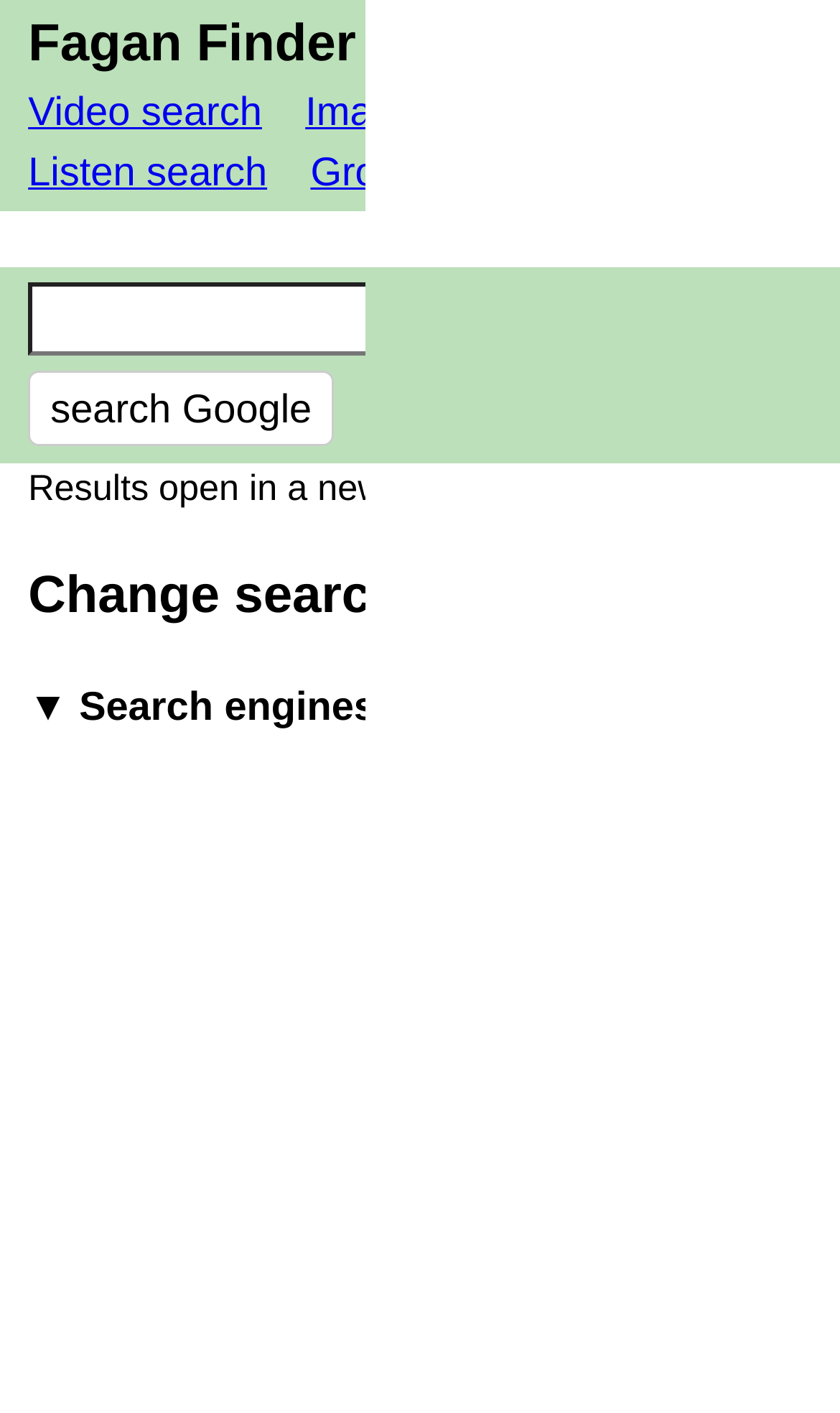Please determine the bounding box coordinates for the UI element described here. Use the format (top-left x, top-left y, bottom-right x, bottom-right y) with values bounded between 0 and 1: Google — verbatim

[0.081, 0.586, 0.967, 0.624]